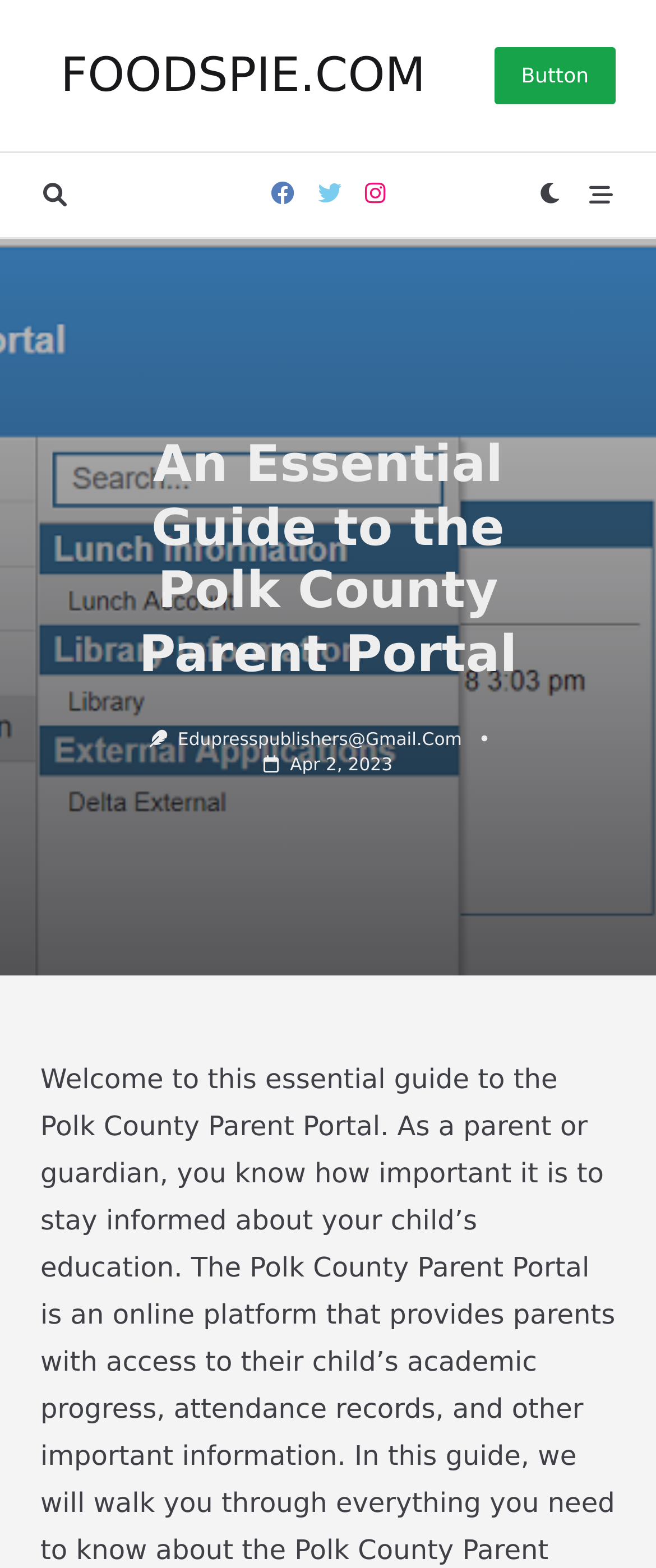Extract the primary heading text from the webpage.

An Essential Guide to the Polk County Parent Portal